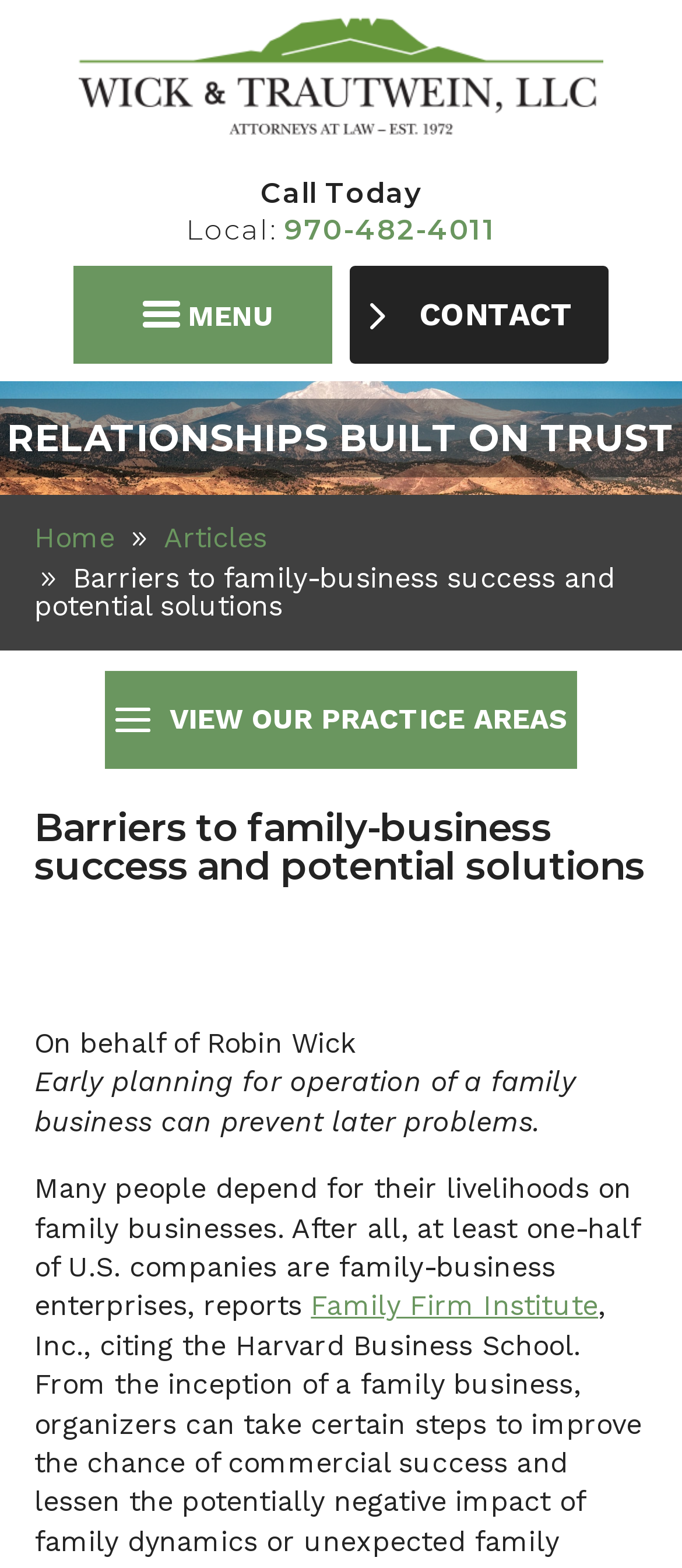Identify the bounding box of the UI element that matches this description: "Family Firm Institute".

[0.456, 0.822, 0.877, 0.843]